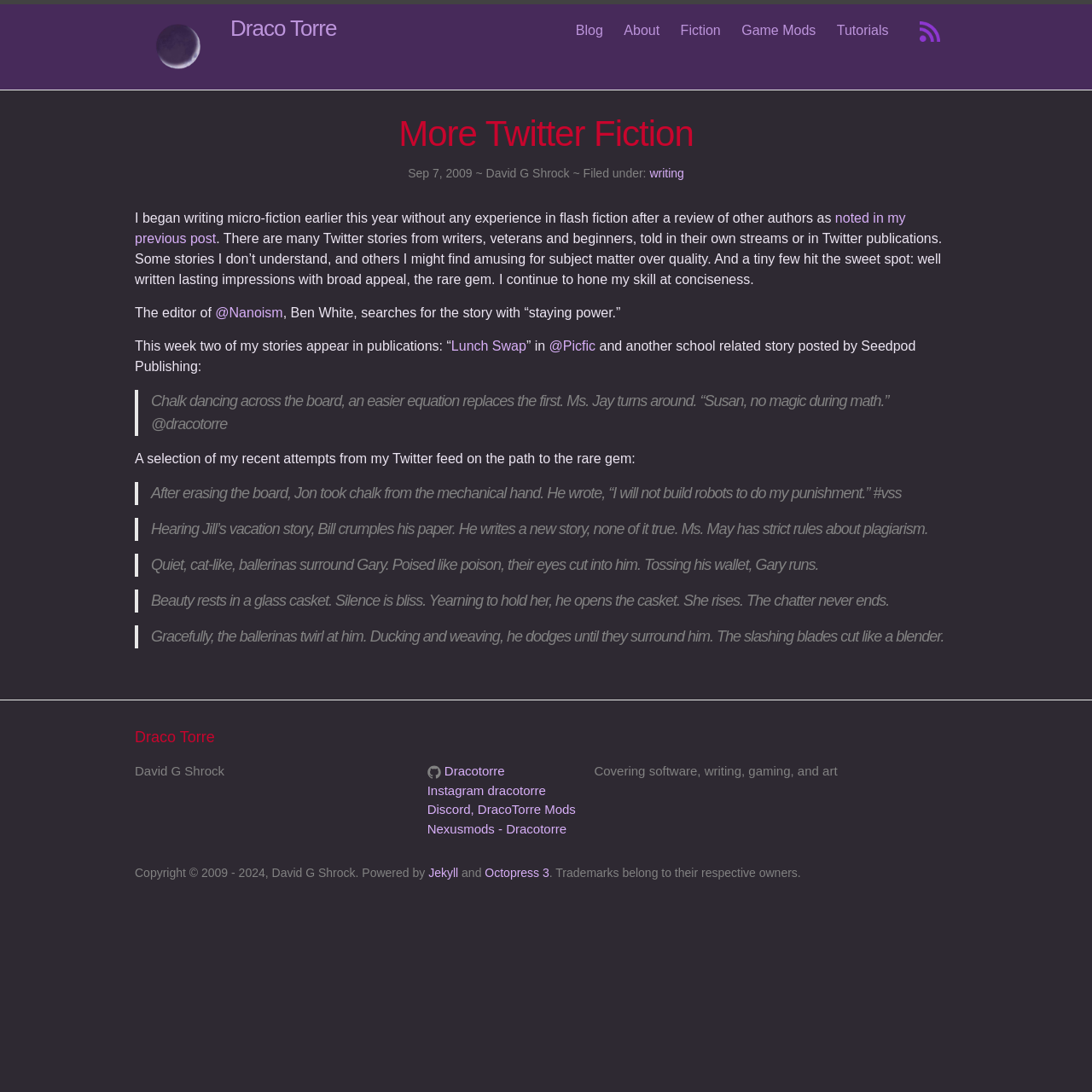Locate the bounding box of the UI element described by: "Share this page on X" in the given webpage screenshot.

None